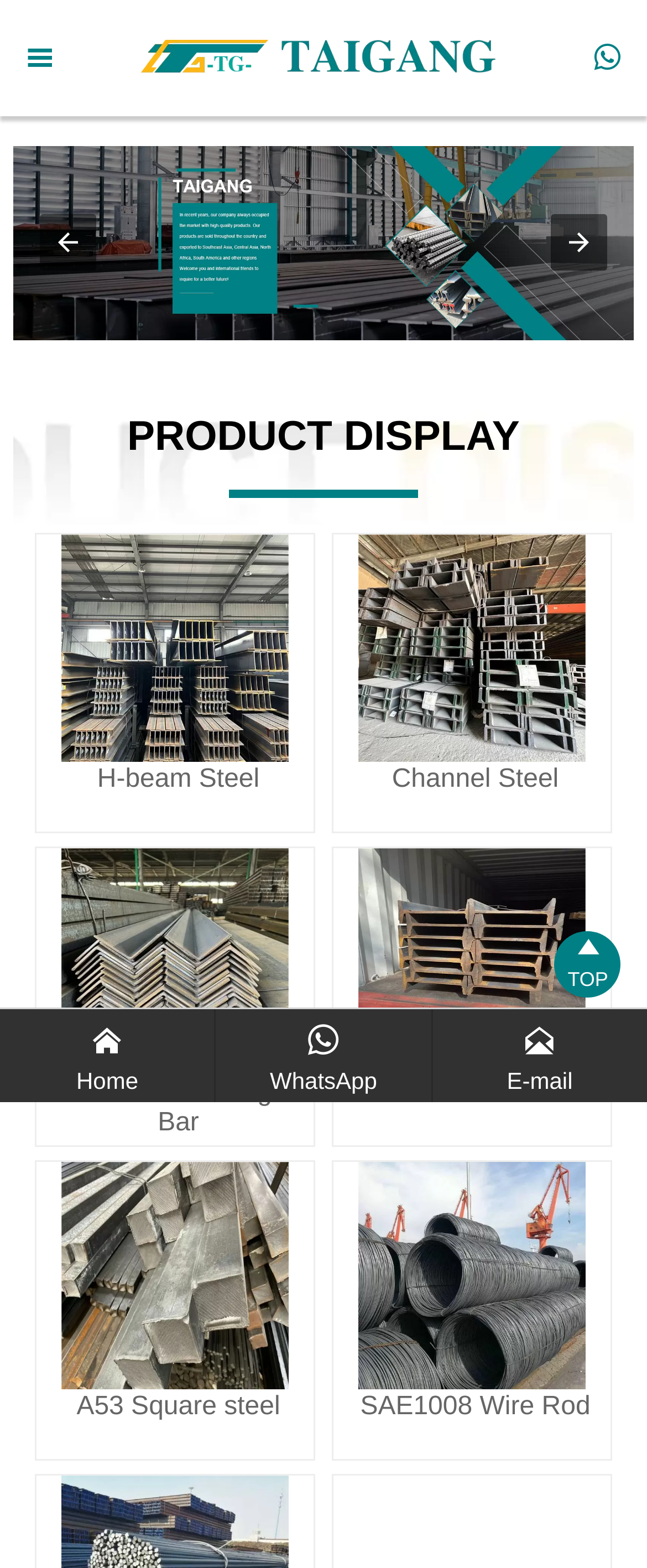Locate the bounding box coordinates of the clickable area to execute the instruction: "Click on the 'TOP' button". Provide the coordinates as four float numbers between 0 and 1, represented as [left, top, right, bottom].

[0.857, 0.594, 0.96, 0.636]